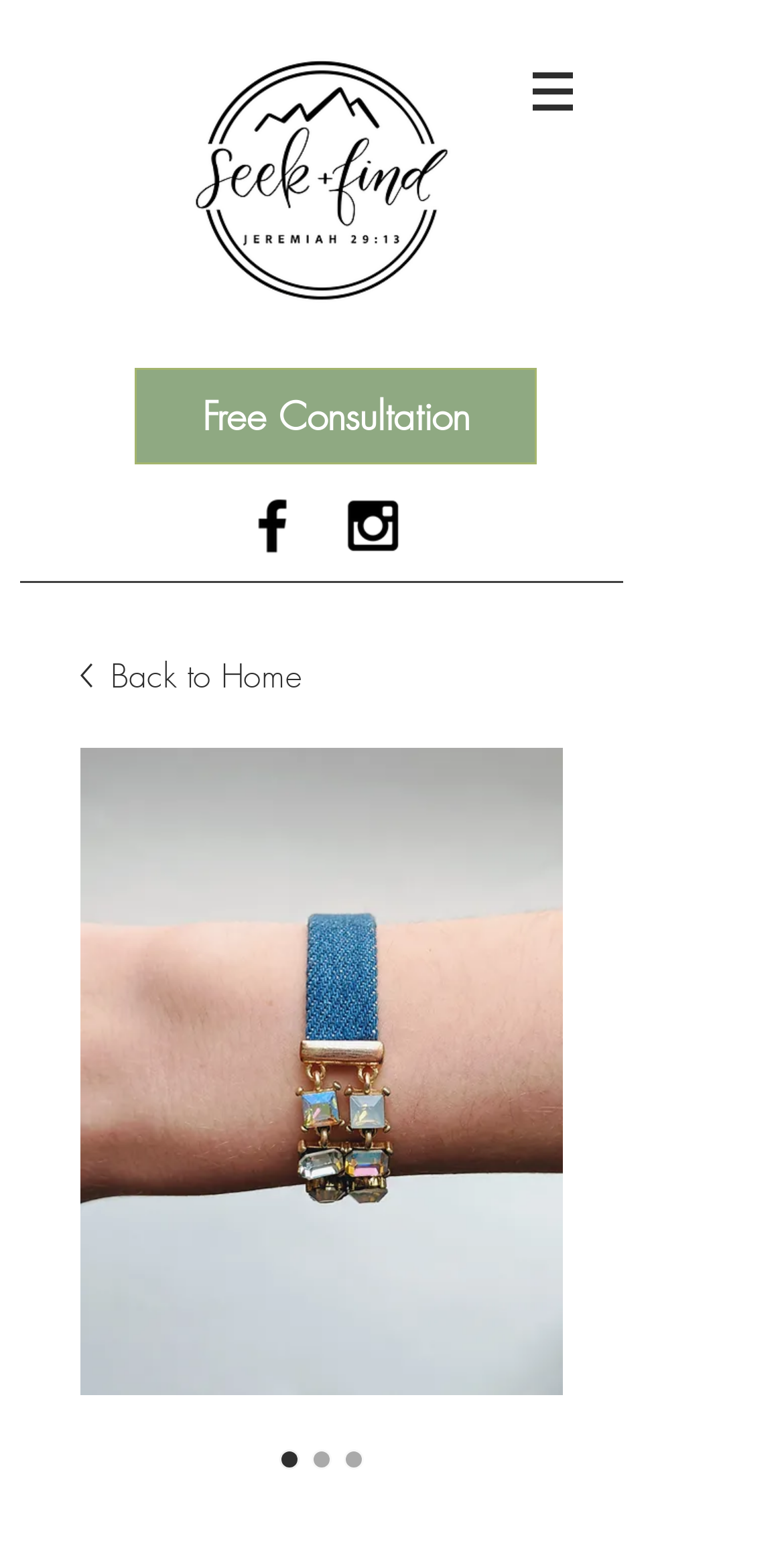Based on the element description "Free Consultation", predict the bounding box coordinates of the UI element.

[0.172, 0.235, 0.685, 0.297]